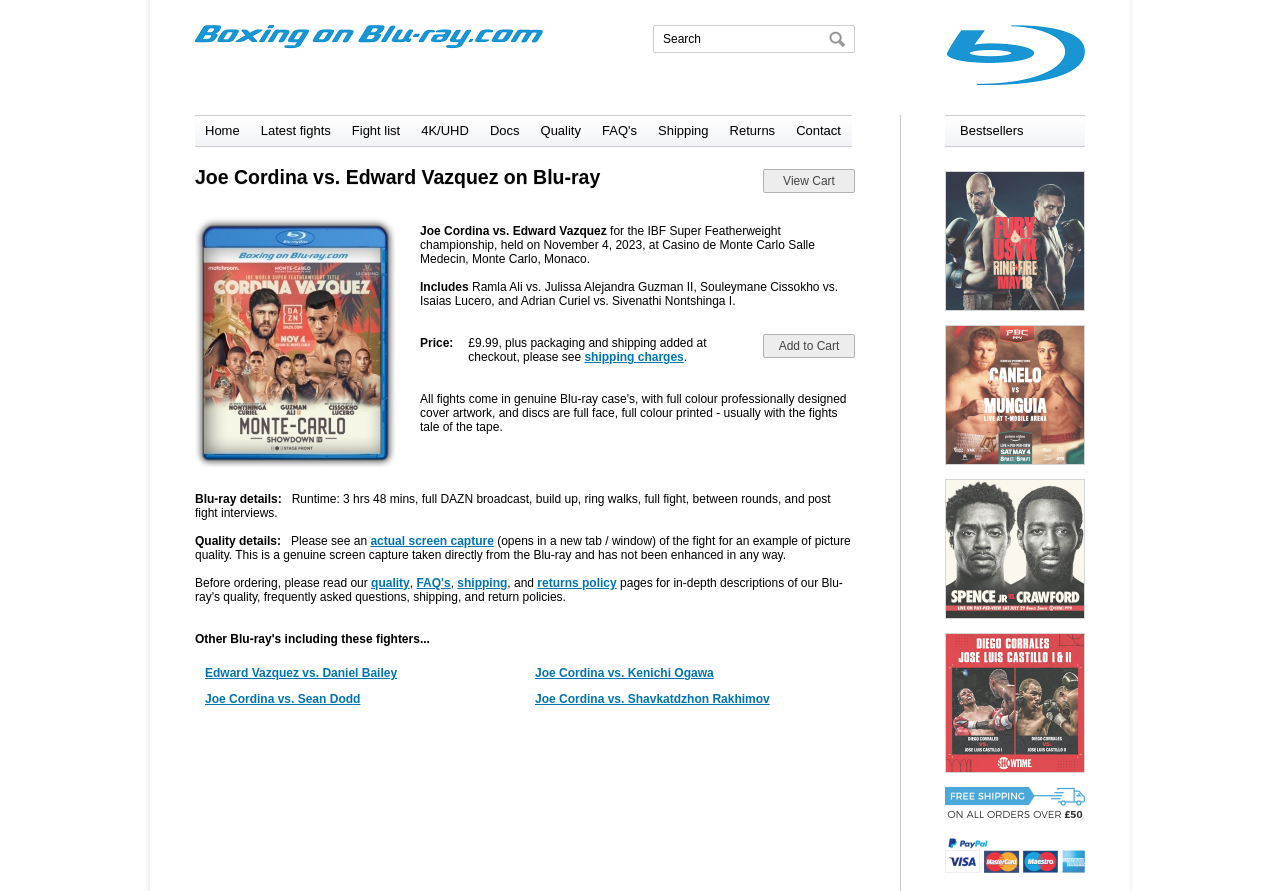From the given element description: "input value="Search" name="zoom_query" value="Search"", find the bounding box for the UI element. Provide the coordinates as four float numbers between 0 and 1, in the order [left, top, right, bottom].

[0.518, 0.035, 0.643, 0.053]